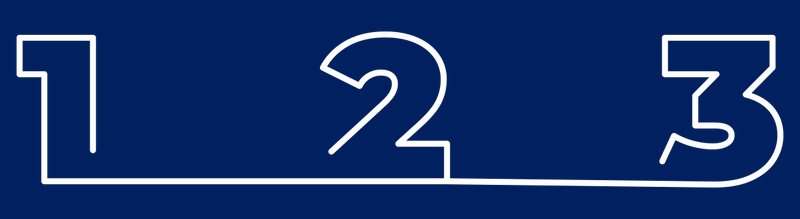What connects the numbers in the image?
Please give a detailed and thorough answer to the question, covering all relevant points.

According to the caption, the numbers '1', '2', and '3' are arranged in a flowing manner and connected by a white line, implying movement and progression.